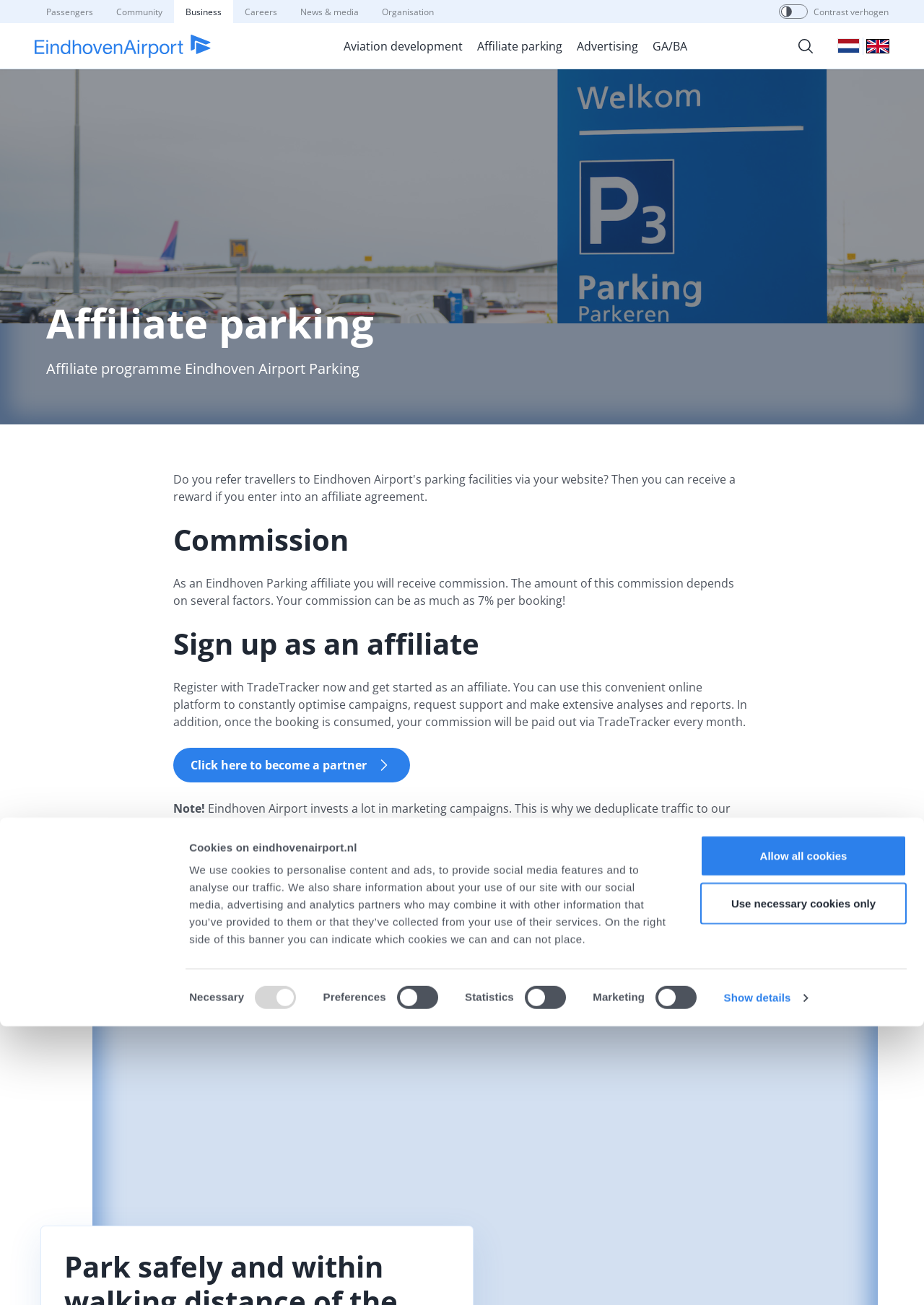How often is commission paid out?
Answer the question with a detailed explanation, including all necessary information.

According to the webpage content, once the booking is consumed, the commission will be paid out via TradeTracker every month, providing a regular income stream for affiliate partners.